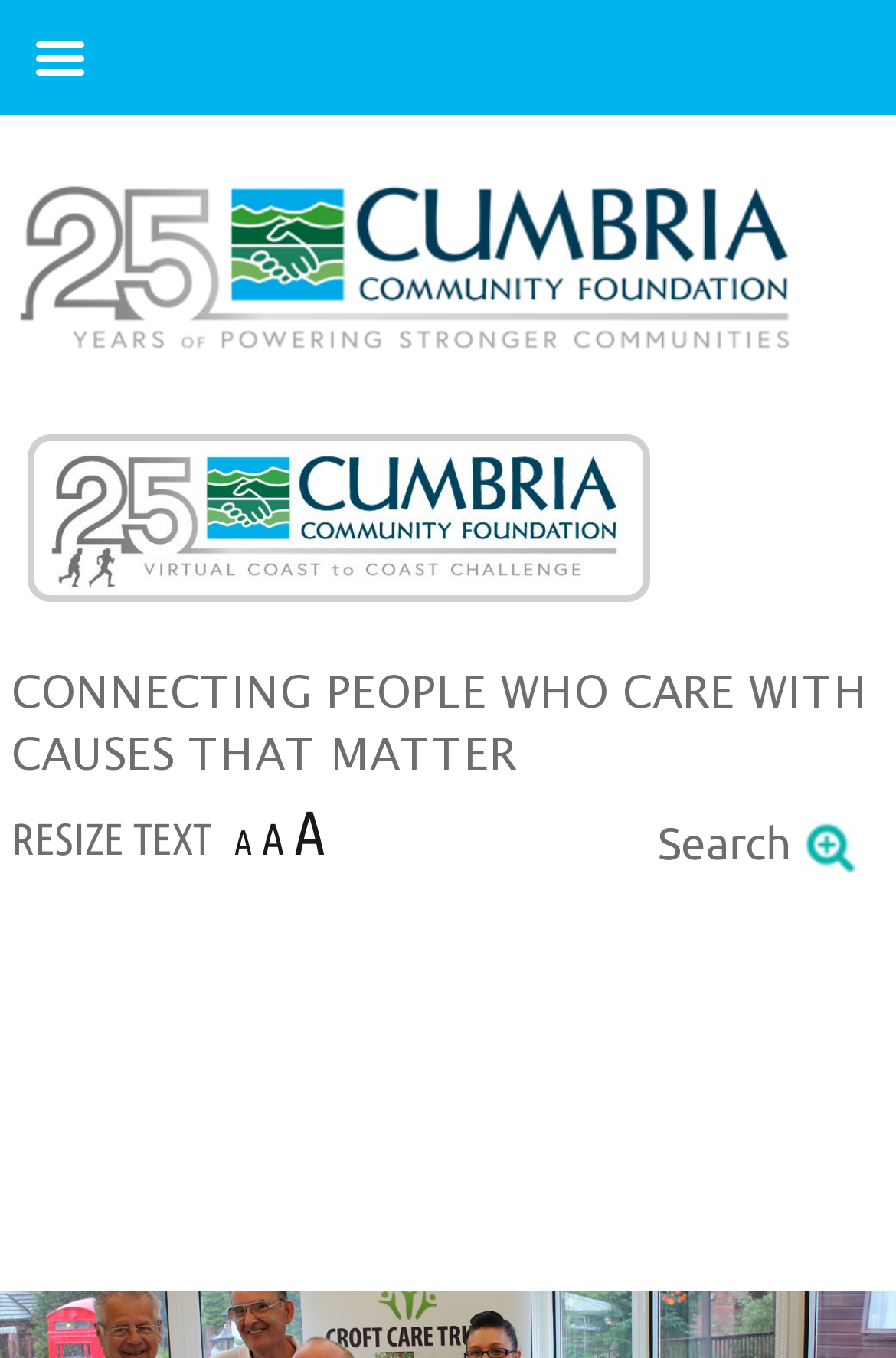Answer the question using only a single word or phrase: 
What is the purpose of the 'RESIZE TEXT' button?

To resize text